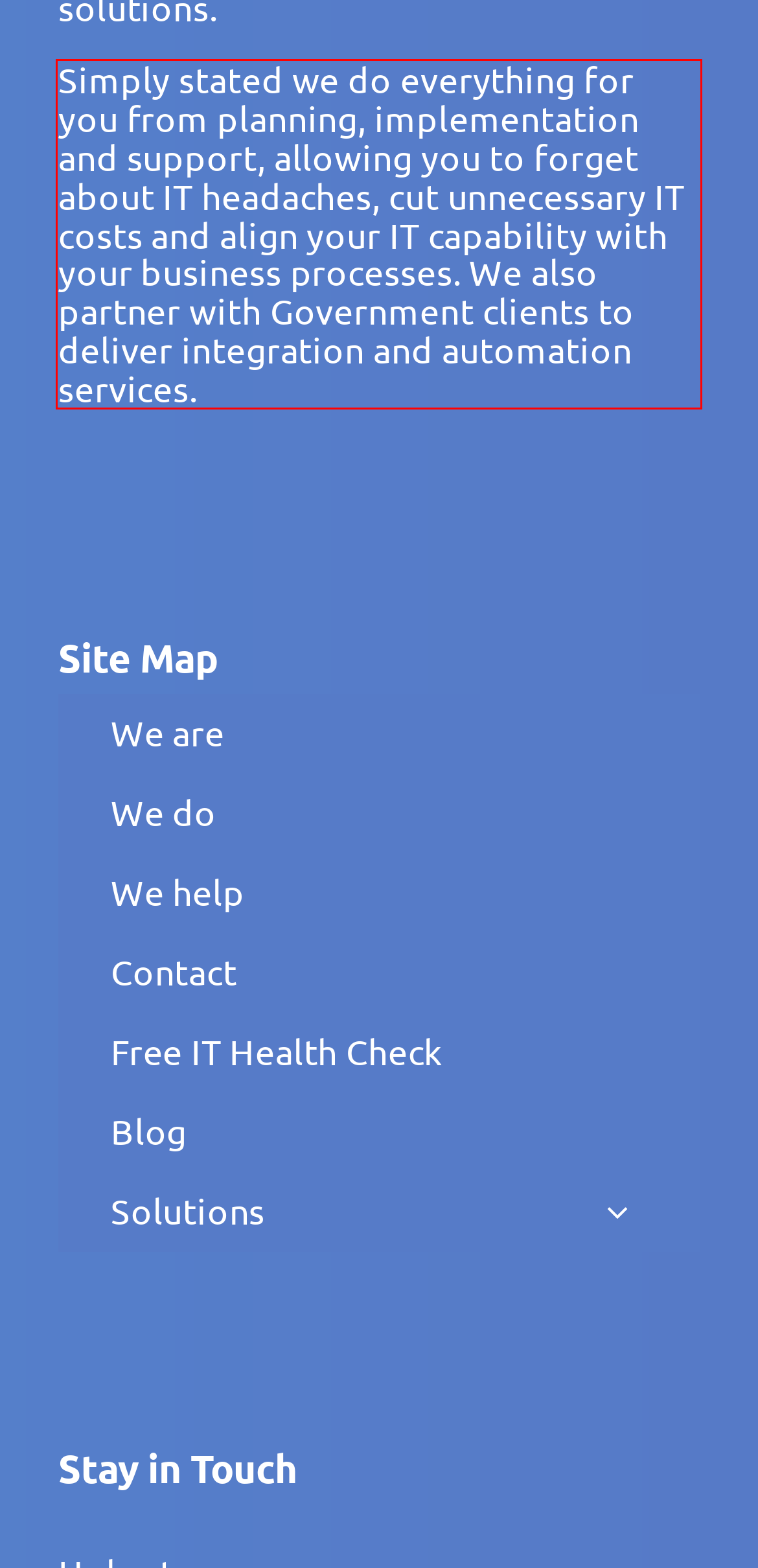You are given a screenshot with a red rectangle. Identify and extract the text within this red bounding box using OCR.

Simply stated we do everything for you from planning, implementation and support, allowing you to forget about IT headaches, cut unnecessary IT costs and align your IT capability with your business processes. We also partner with Government clients to deliver integration and automation services.